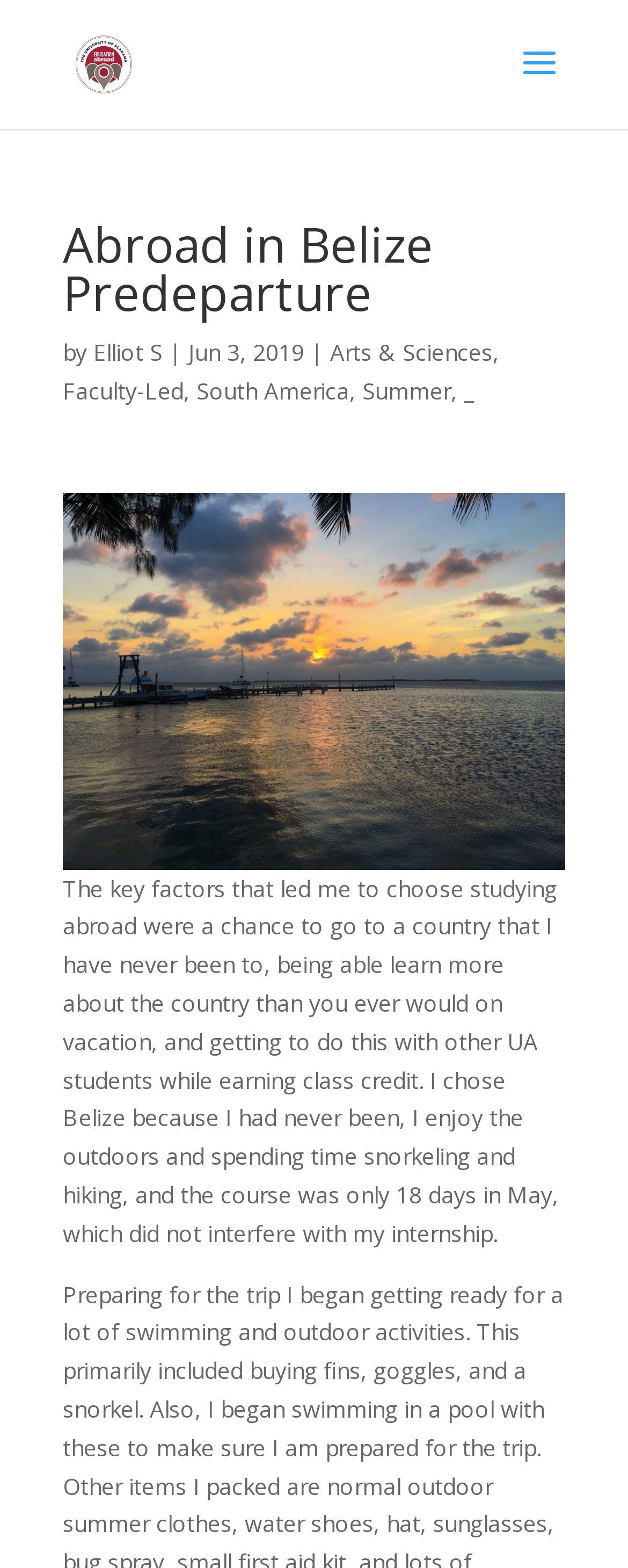Provide a thorough description of the webpage's content and layout.

The webpage is about a study abroad program in Belize, specifically a pre-departure page for students. At the top left, there is a link to "Study Abroad with The University of Alabama" accompanied by an image with the same name. Below this, there is a search bar that spans almost the entire width of the page.

The main content of the page is divided into two sections. The first section has a heading "Abroad in Belize Predeparture" followed by the author's name "Elliot S" and the date "Jun 3, 2019". Below this, there are links to categories such as "Arts & Sciences", "Faculty-Led", "South America", and "Summer".

The second section is a large block of text that describes the author's experience and reasons for choosing to study abroad in Belize. The text is positioned below the links and spans almost the entire width of the page. Above this text, there is a large figure or image that takes up most of the width of the page.

Overall, the page has a simple layout with a focus on providing information about the study abroad program and the author's experience.